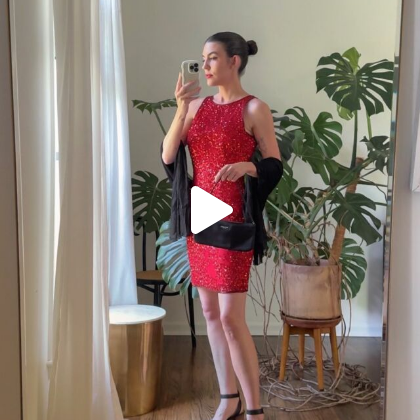What is the individual holding?
Please provide a single word or phrase as the answer based on the screenshot.

a black handbag